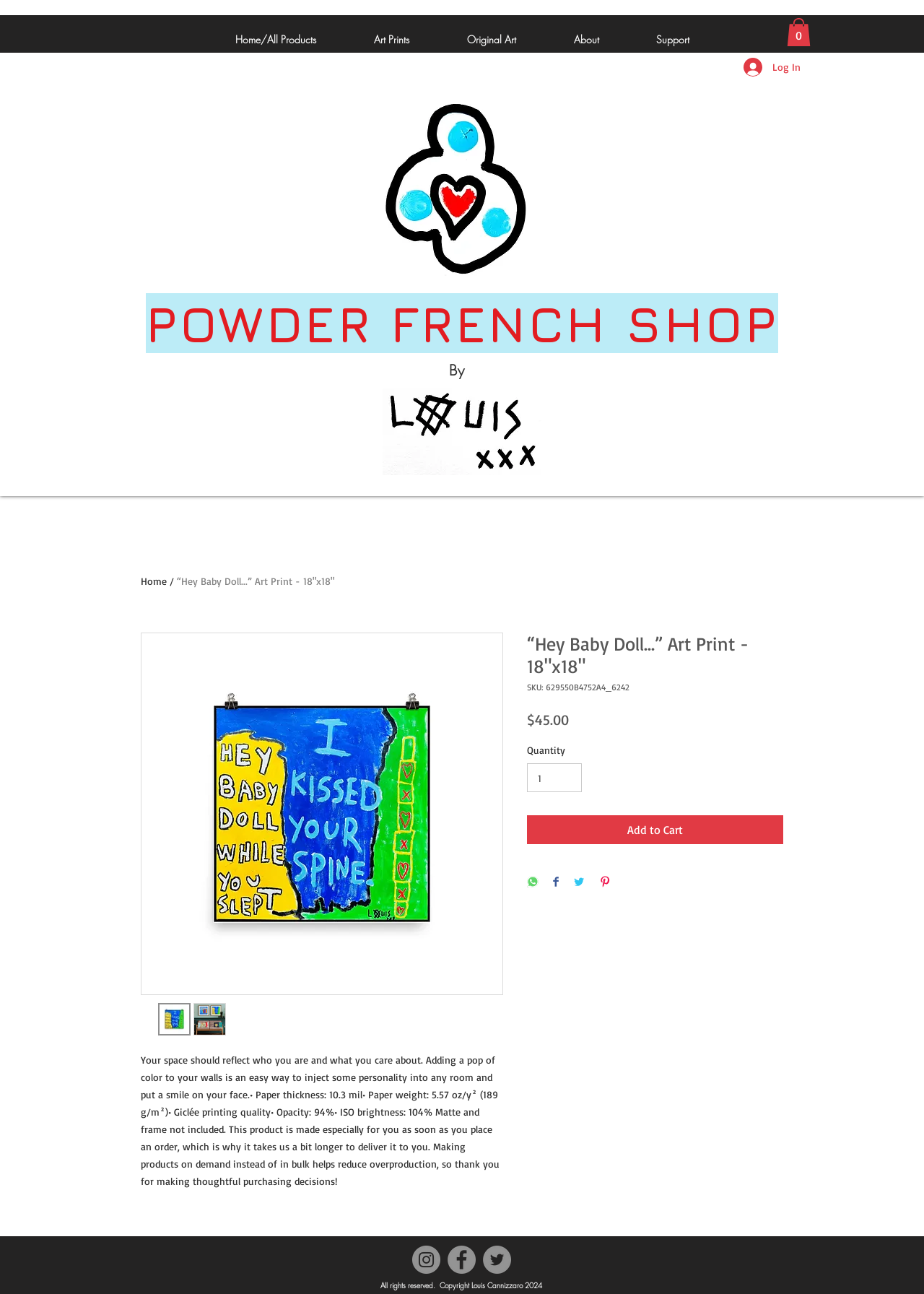Offer a meticulous description of the webpage's structure and content.

This webpage is an e-commerce product page for an art print titled "Hey Baby Doll..." with a size of 18"x18". At the top, there is a navigation bar with links to "Home/All Products", "Art Prints", "Original Art", "About", and "Support". Next to the navigation bar, there is a cart button with a count of 0 items and a login button.

Below the navigation bar, there is a heading that reads "POWDER FRENCH SHOP" followed by a subheading "By". On the left side of the page, there is a profile picture of the artist, Louis Cannizzaro.

The main content of the page is an article that displays the product information. The product title "Hey Baby Doll..." is displayed prominently, followed by a description that explains the benefits of adding a pop of color to a room. The description also lists the product features, such as paper thickness, weight, and printing quality.

Below the description, there is an image of the art print, followed by a section that displays the product details, including the SKU, price, and quantity. There are also buttons to add the product to the cart, share on social media, and a spin button to adjust the quantity.

On the bottom left side of the page, there is a social bar with links to Instagram, Facebook, and Twitter. At the very bottom of the page, there is a copyright notice that reads "All rights reserved. Copyright Louis Cannizzaro 2024".